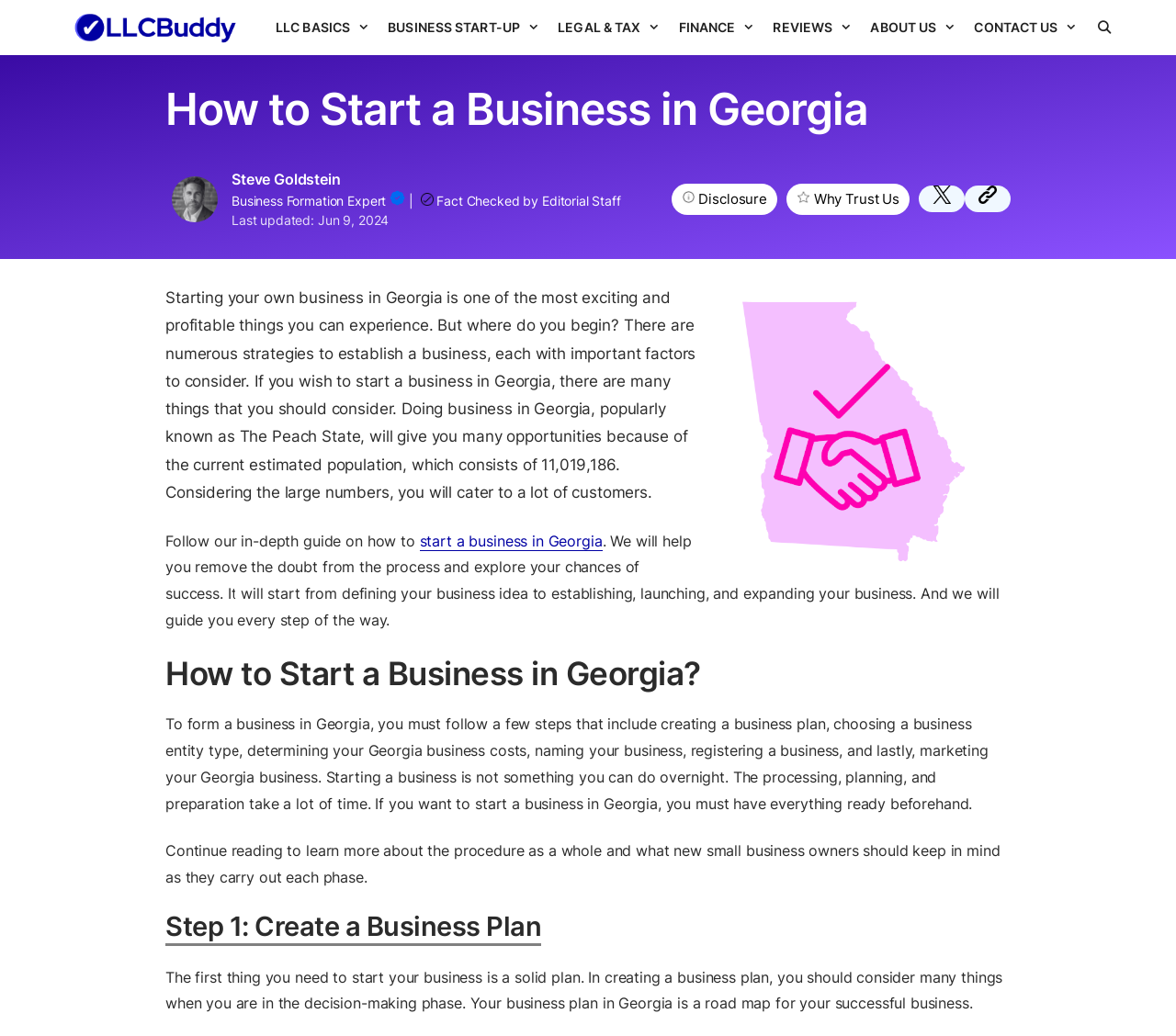What is the population of Georgia?
Refer to the image and answer the question using a single word or phrase.

11,019,186